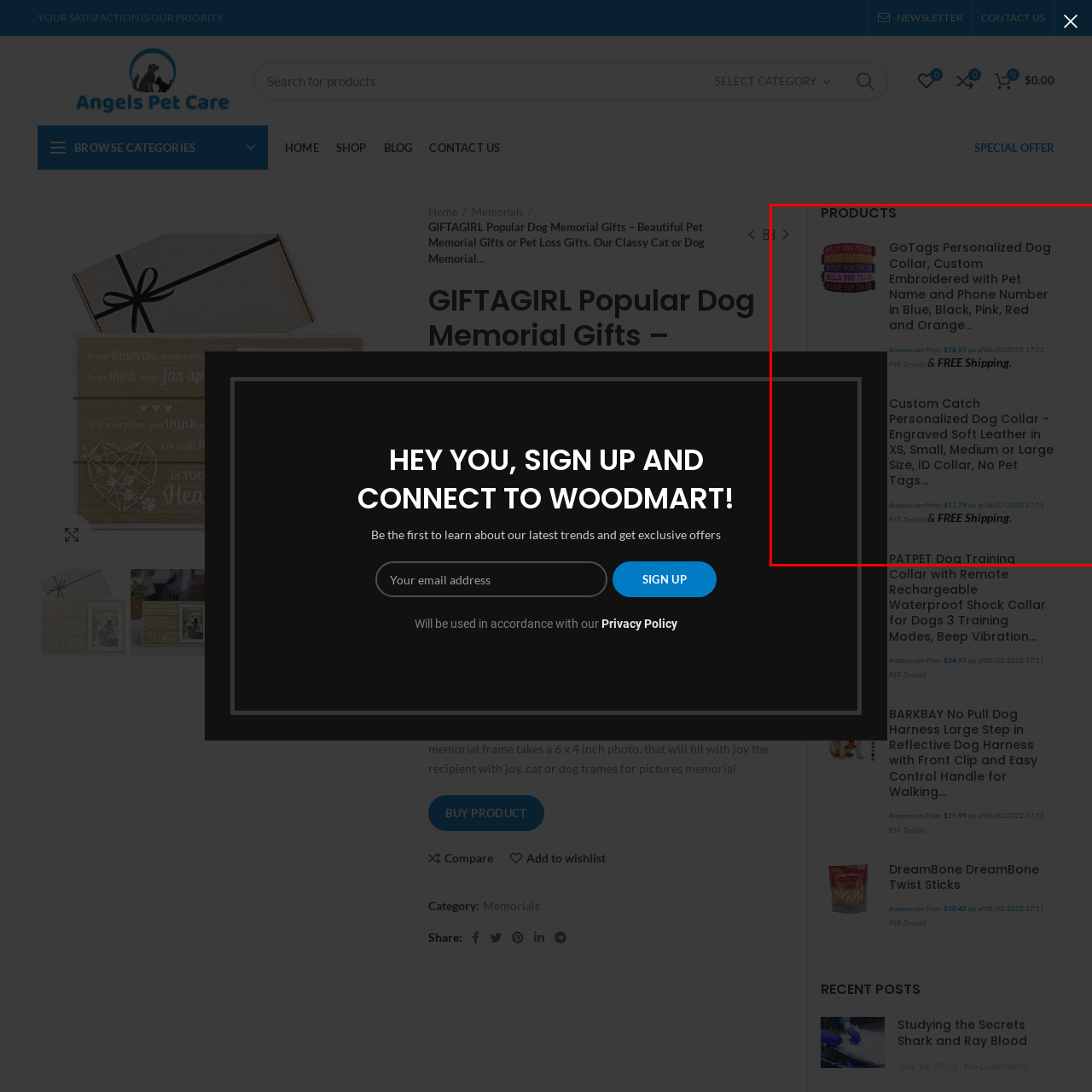What material is the Custom Catch Personalized Dog Collar made of?
Carefully look at the image inside the red bounding box and answer the question in a detailed manner using the visual details present.

According to the caption, the Custom Catch Personalized Dog Collar is made of soft leather, which is one of its key features.